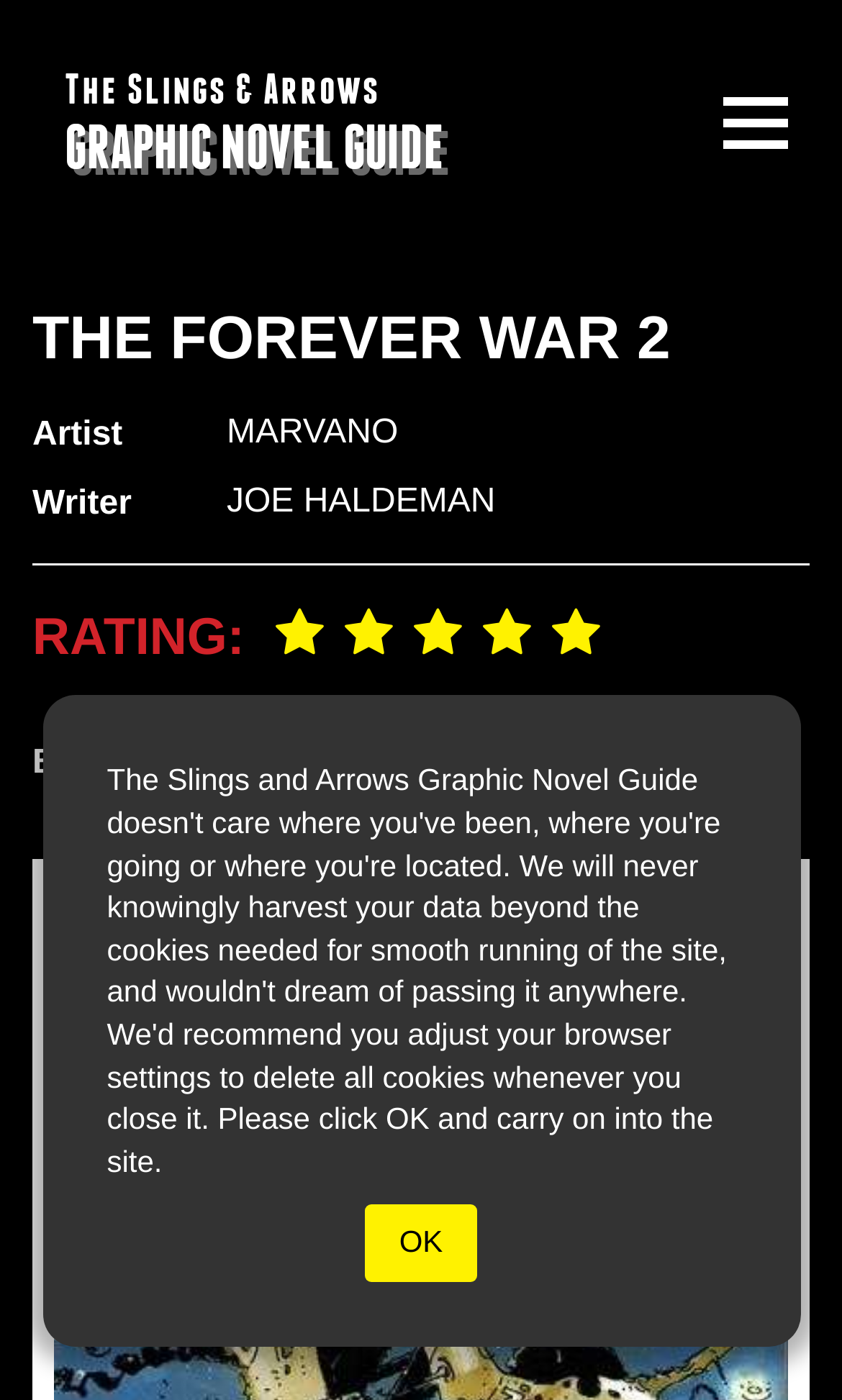Answer with a single word or phrase: 
Who is the artist of The Forever War 2?

MARVANO